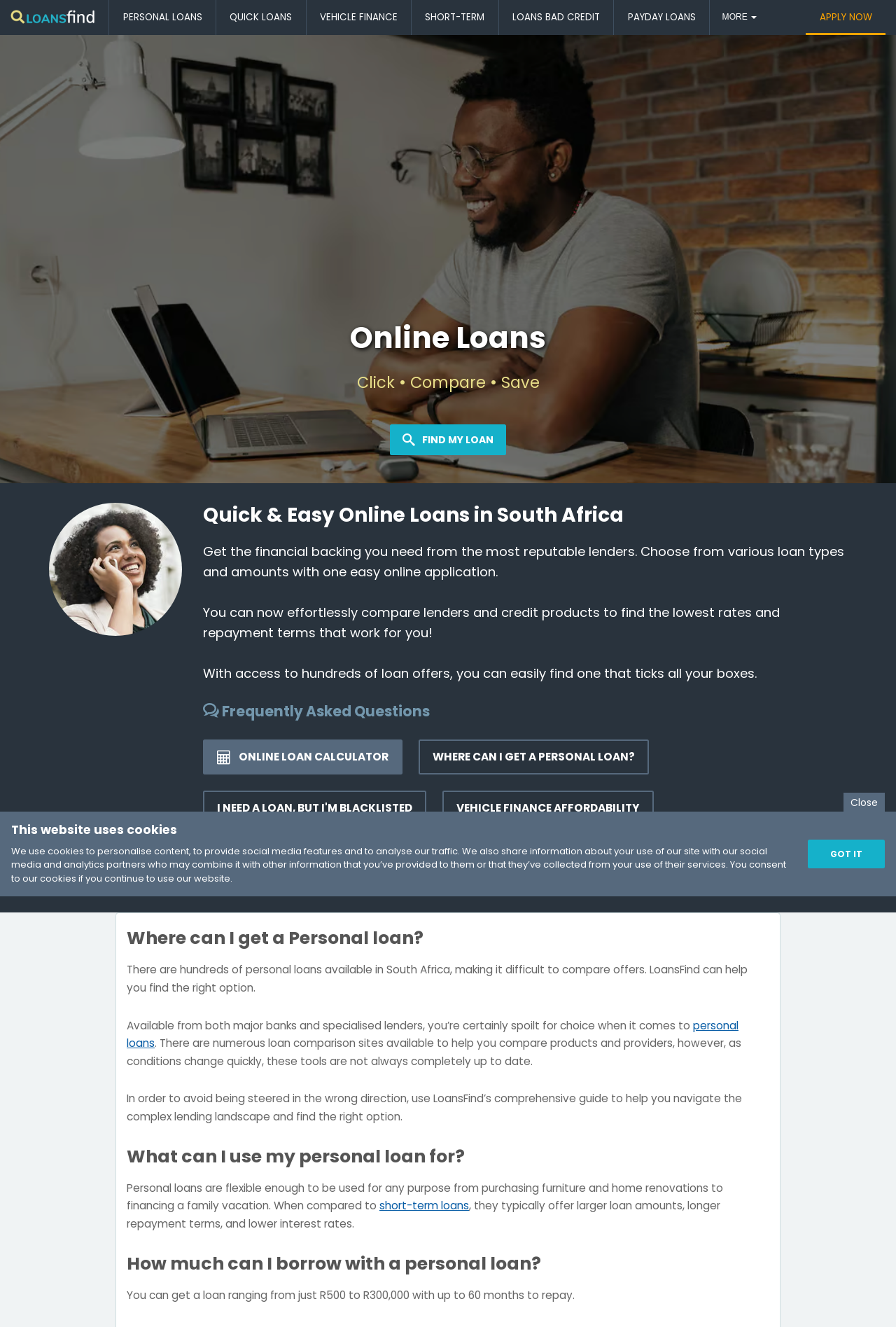Use the information in the screenshot to answer the question comprehensively: How long does it take to repay a personal loan?

According to the text under the 'How much can I borrow with a personal loan?' heading, users can repay a personal loan over a period of up to 60 months.